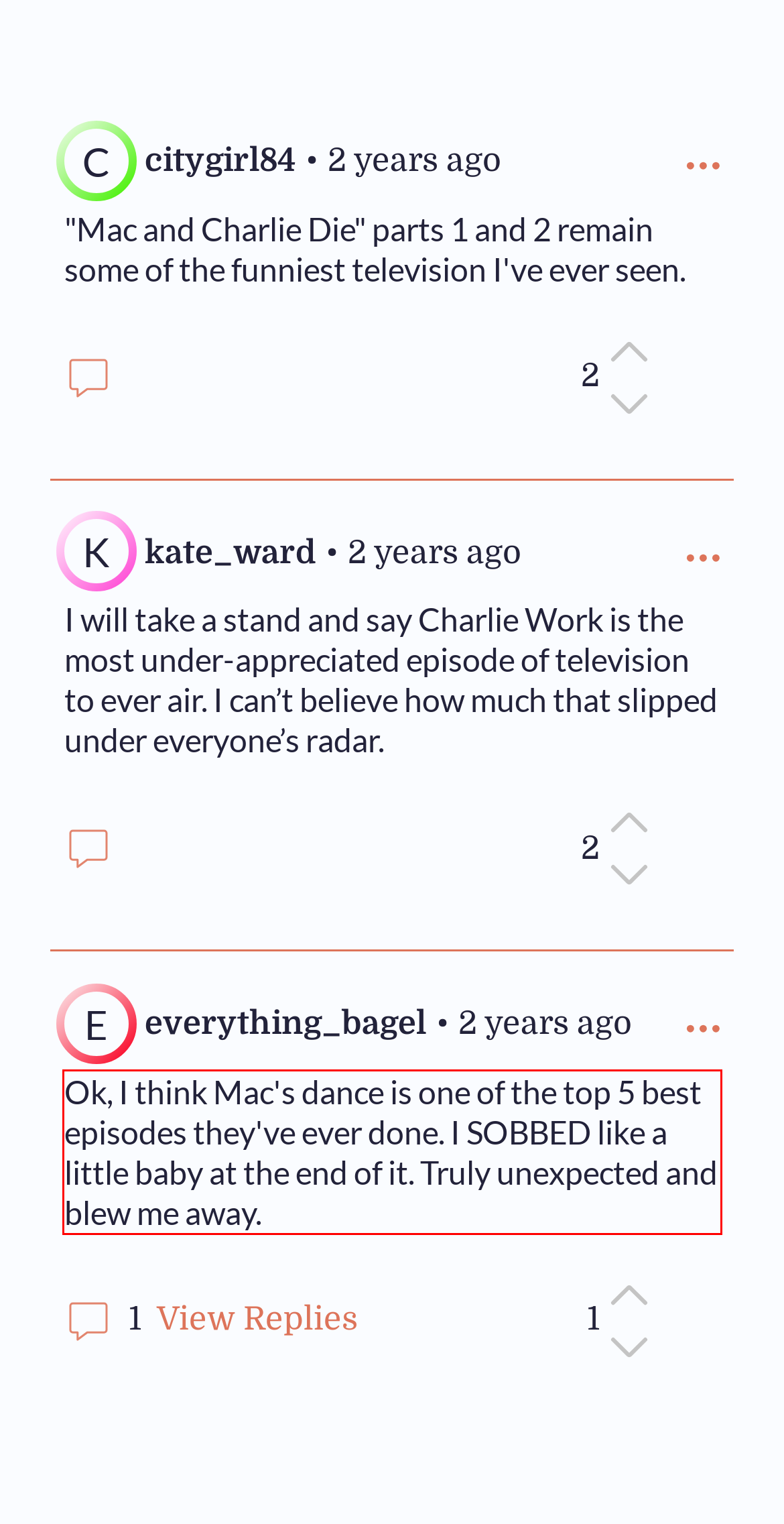Identify and transcribe the text content enclosed by the red bounding box in the given screenshot.

Ok, I think Mac's dance is one of the top 5 best episodes they've ever done. I SOBBED like a little baby at the end of it. Truly unexpected and blew me away.